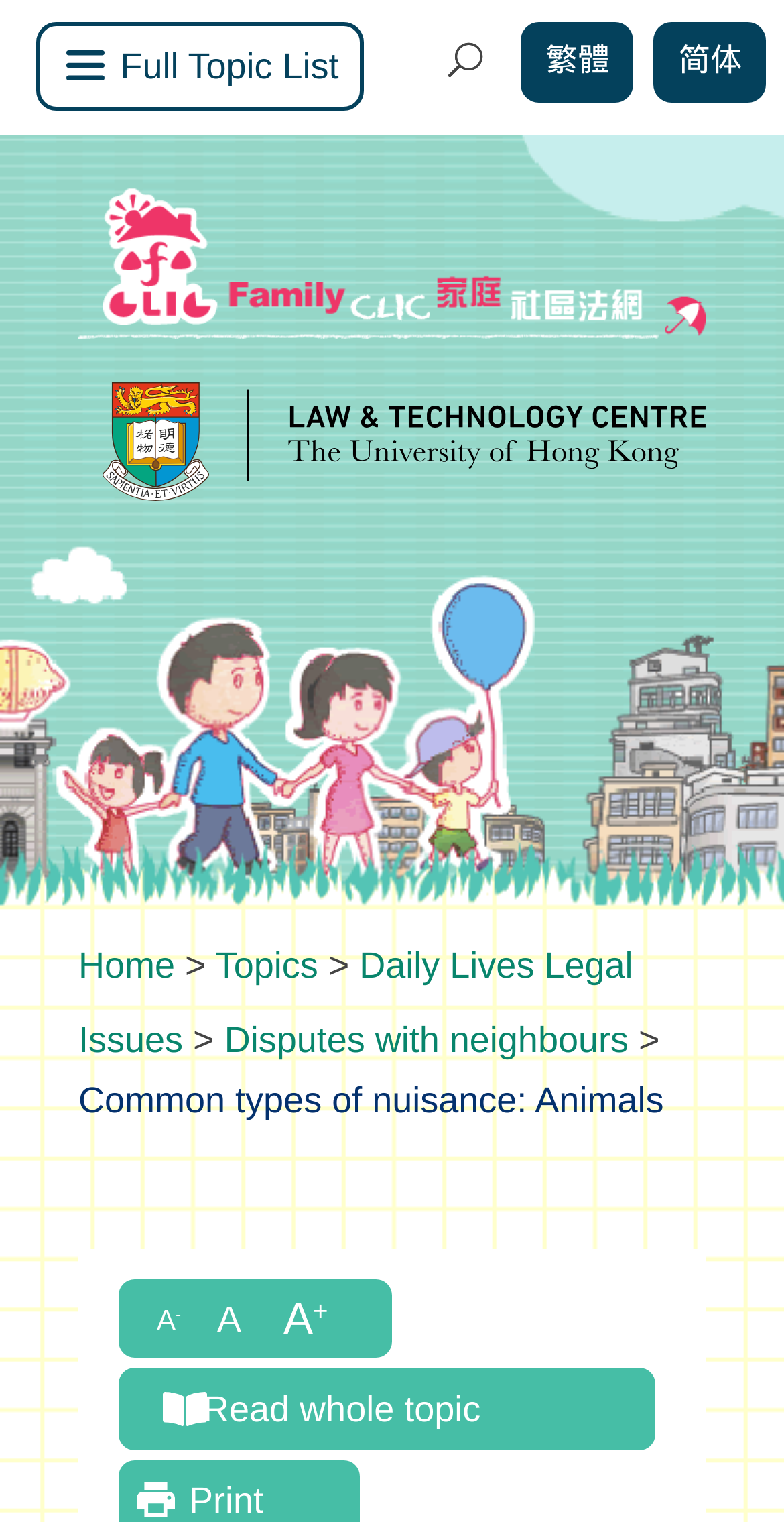Analyze the image and answer the question with as much detail as possible: 
What is the topic of the current webpage?

I can see the text 'Common types of nuisance: Animals' which is a static text element located at the middle of the webpage, indicating that the current webpage is about nuisance related to animals.